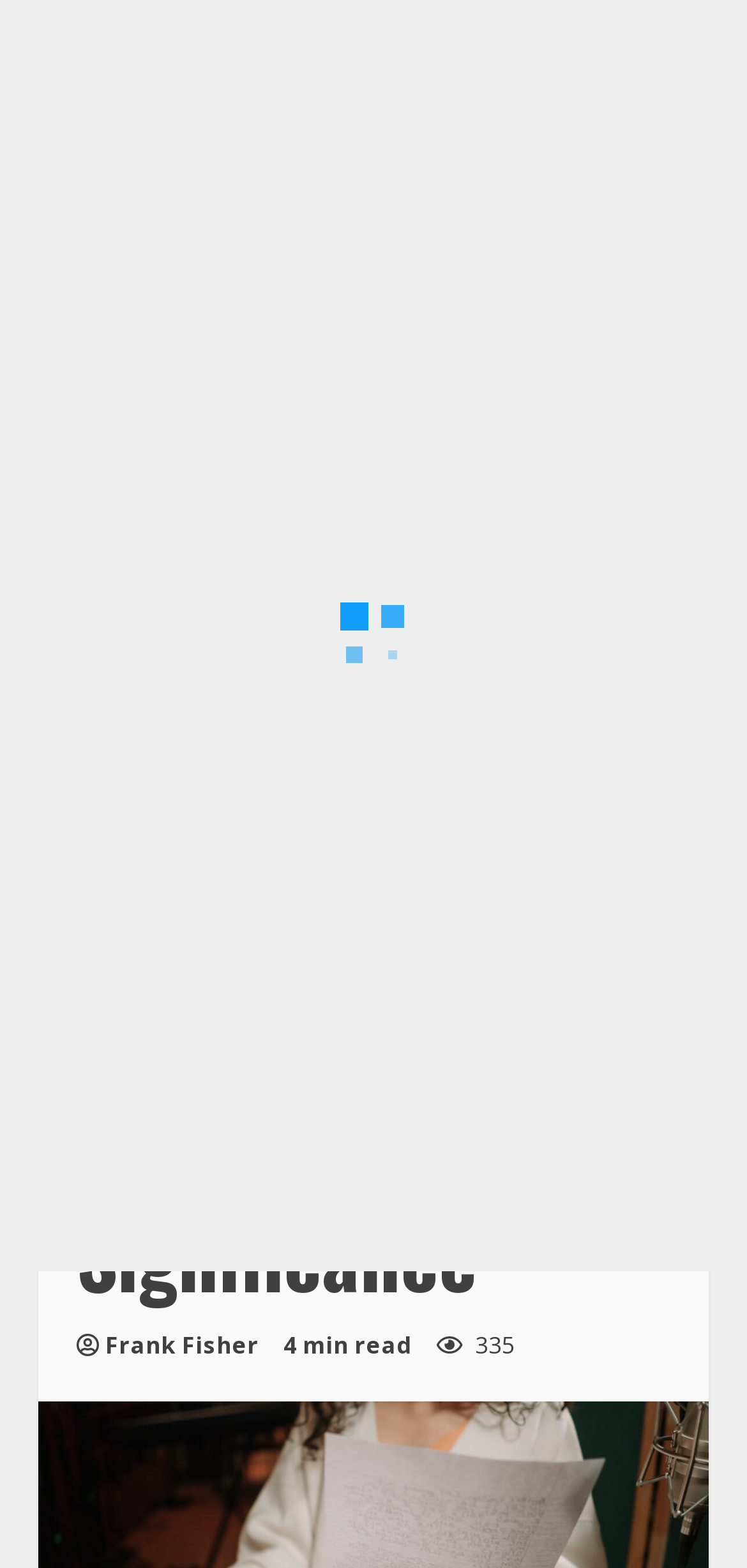Answer the question in a single word or phrase:
How many likes does the current article have?

335